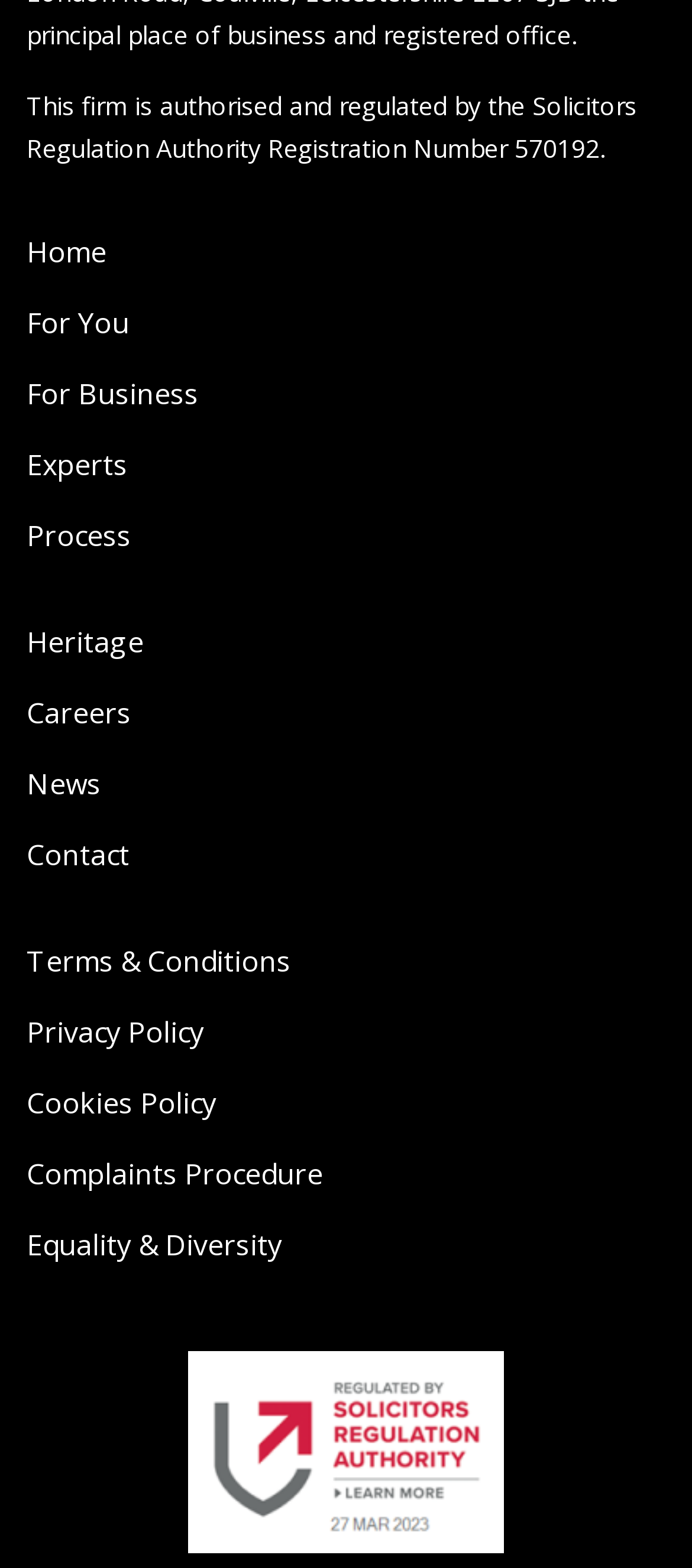Locate the bounding box coordinates of the segment that needs to be clicked to meet this instruction: "go to home page".

[0.038, 0.138, 0.962, 0.183]